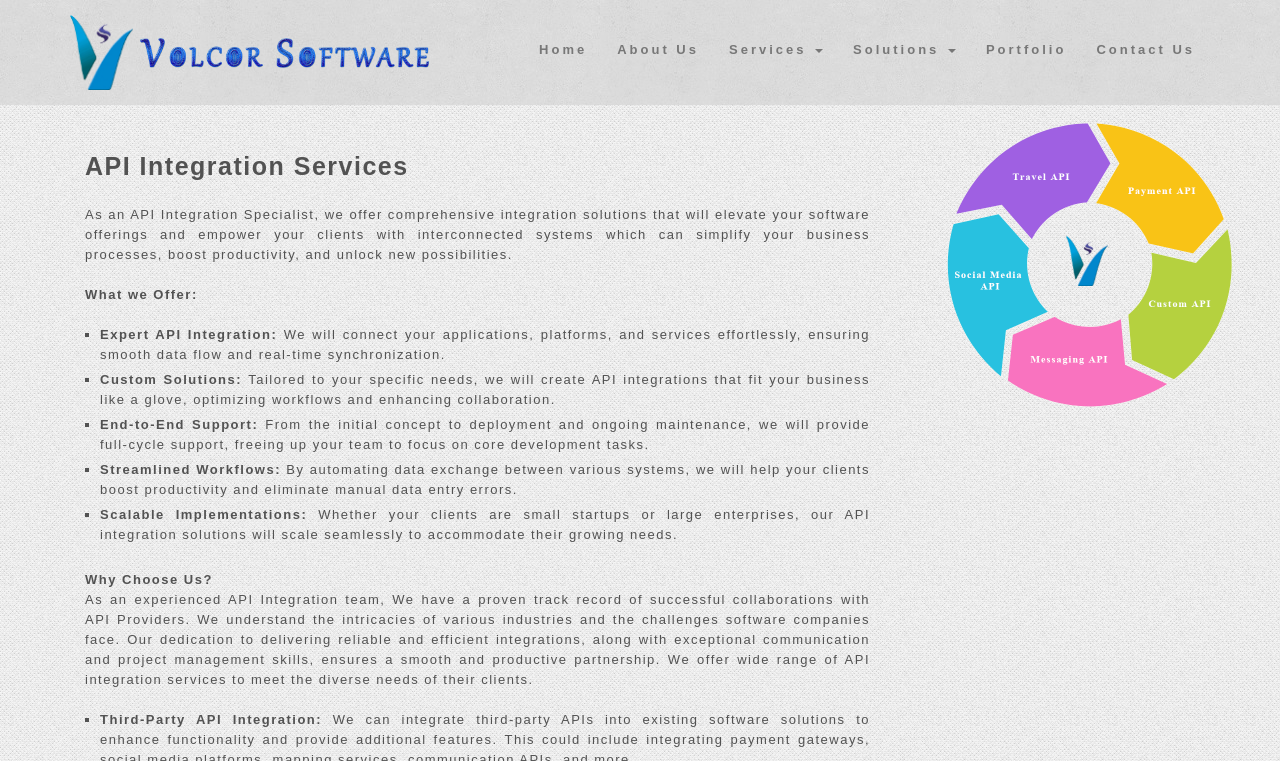Explain the features and main sections of the webpage comprehensively.

The webpage is about Volcor Software, an API integration and development services company in India. At the top, there is a header section with the company's logo, which is an image, and a navigation menu with links to "Home", "About Us", "Services", "Solutions", "Portfolio", and "Contact Us". 

Below the header, there is a large image that takes up most of the width of the page, with a heading "API Integration Services" above it. The image is related to Volcor Software's API integration services.

The main content of the page is divided into two sections. The first section describes the company's API integration services, with a brief introduction followed by a list of what they offer, including expert API integration, custom solutions, end-to-end support, streamlined workflows, and scalable implementations. Each point in the list is marked with a bullet point and has a brief description.

The second section, titled "Why Choose Us?", explains why Volcor Software is a good choice for API integration services. It highlights the company's experience, industry understanding, and commitment to delivering reliable and efficient integrations. This section also mentions that the company offers a wide range of API integration services to meet the diverse needs of their clients.

At the bottom of the page, there is another list with a single point, "Third-Party API Integration", which is likely a service offered by the company.